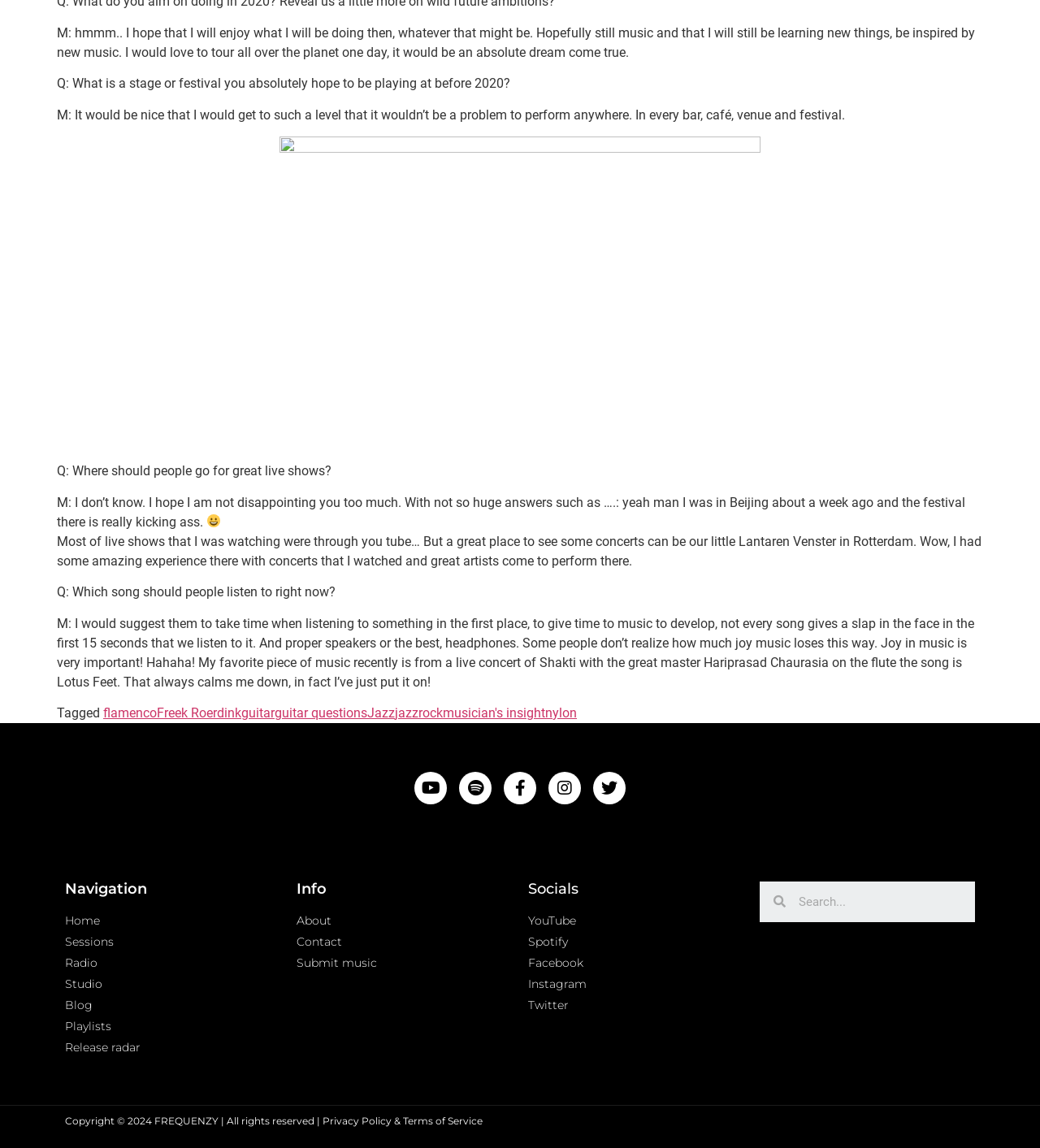Please identify the bounding box coordinates of the region to click in order to complete the task: "Check the Facebook link". The coordinates must be four float numbers between 0 and 1, specified as [left, top, right, bottom].

[0.508, 0.831, 0.715, 0.846]